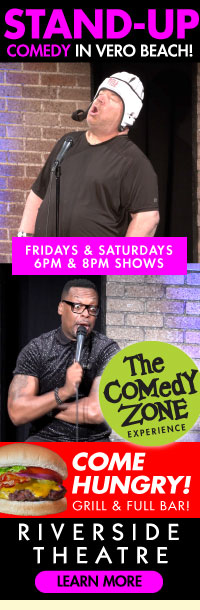Can you give a comprehensive explanation to the question given the content of the image?
How many showtimes are available?

According to the caption, the shows occur on Fridays and Saturdays at both 6 PM and 8 PM, indicating that there are two showtimes available on each of these days.